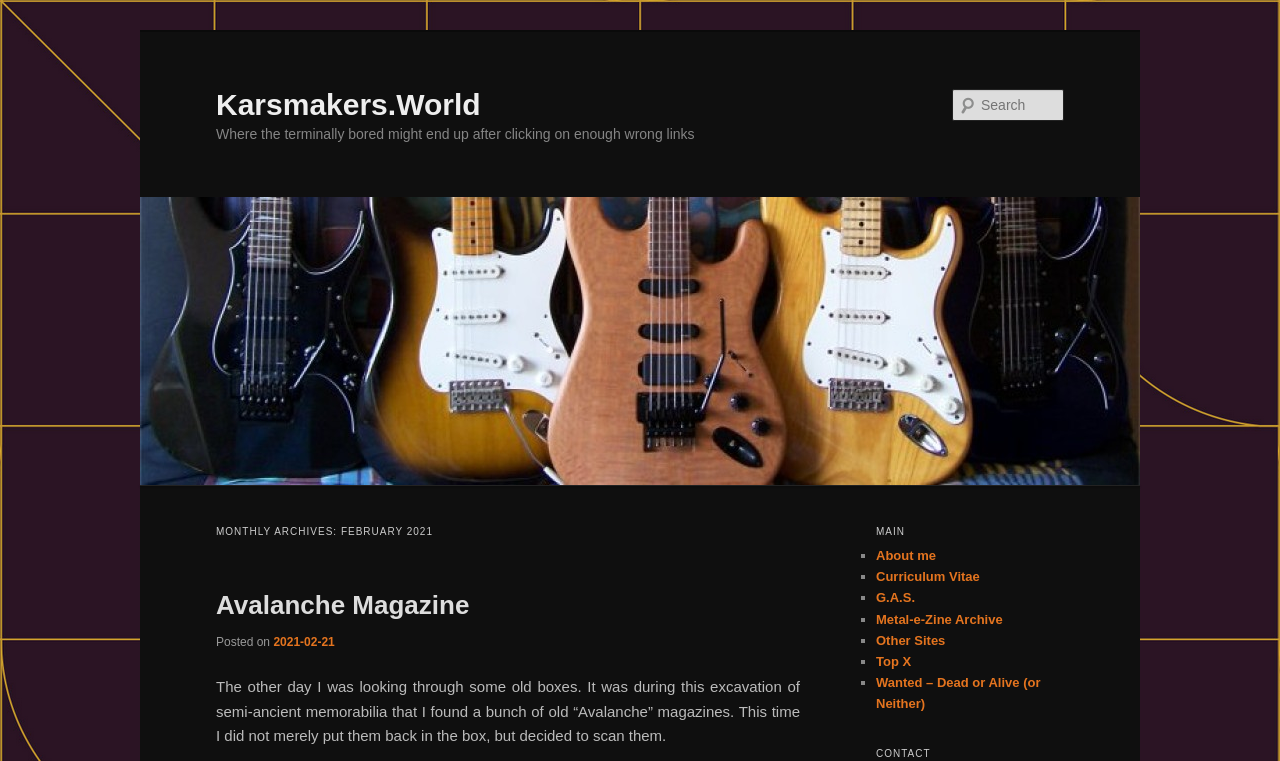What is the title of the first article?
Look at the screenshot and give a one-word or phrase answer.

Avalanche Magazine